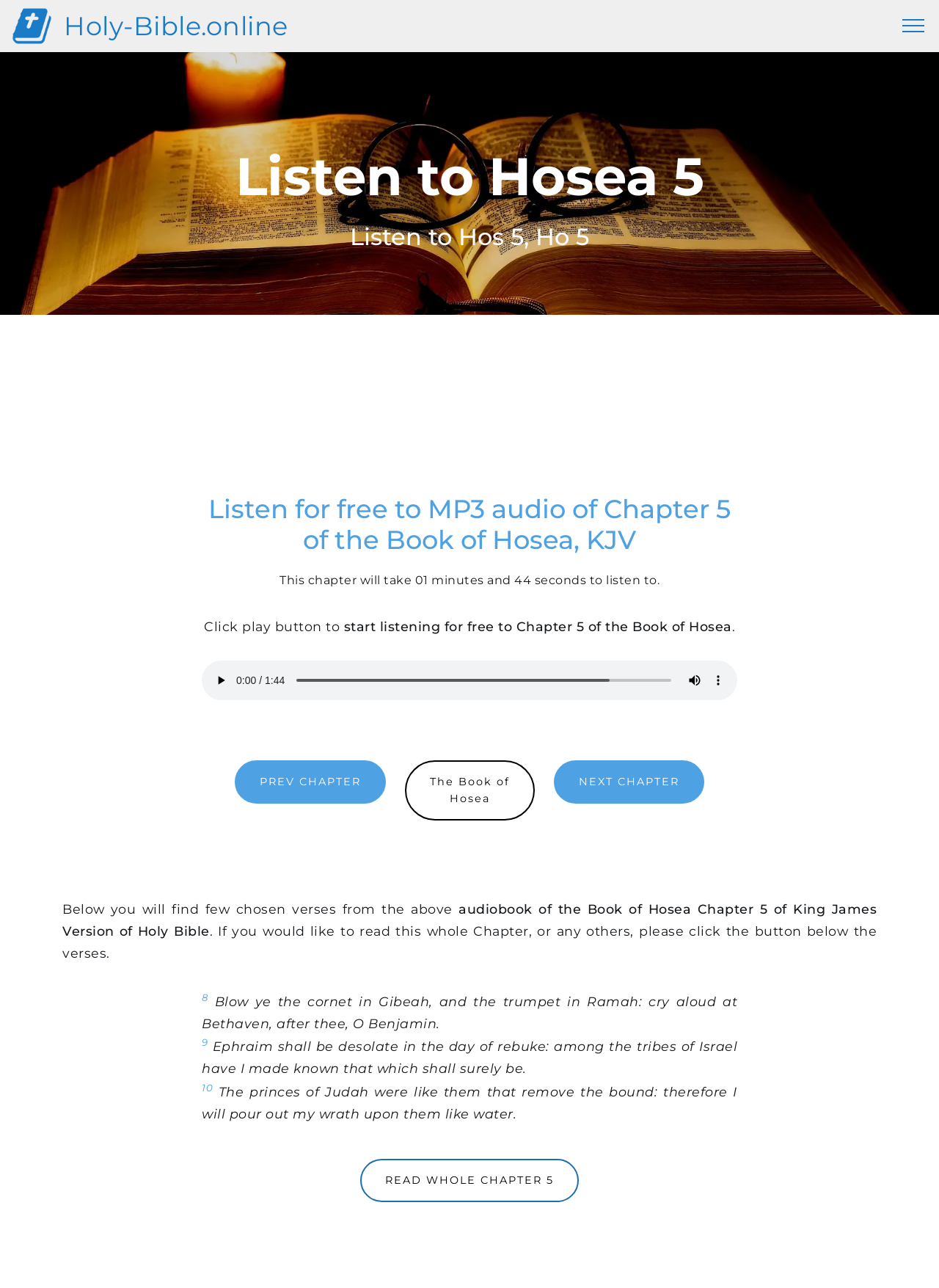Please find and provide the title of the webpage.

Listen for free to MP3 audio of Chapter 5
of the Book of Hosea, KJV